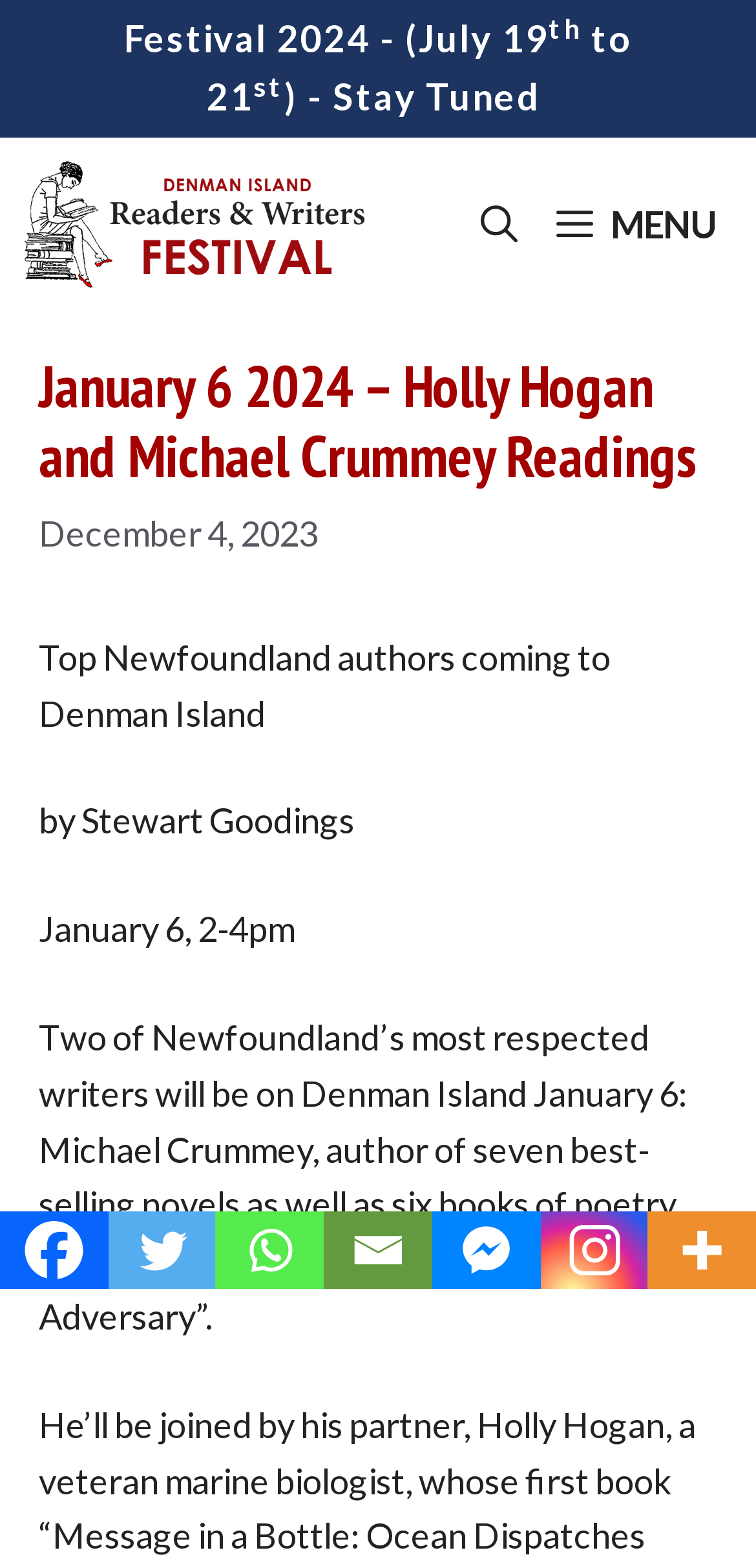Locate the bounding box coordinates of the area you need to click to fulfill this instruction: 'Click on the MENU button'. The coordinates must be in the form of four float numbers ranging from 0 to 1: [left, top, right, bottom].

[0.71, 0.087, 1.0, 0.199]